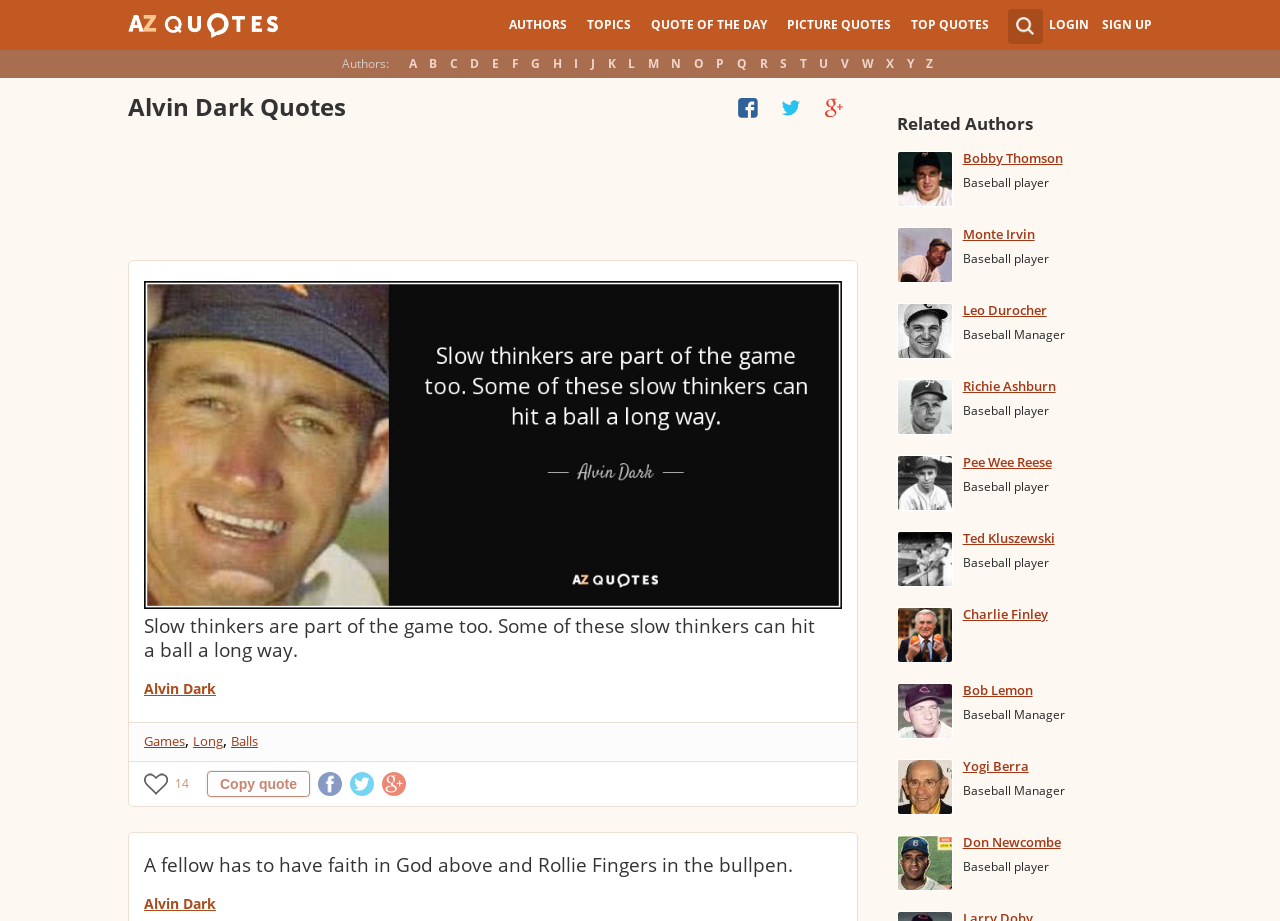Refer to the image and offer a detailed explanation in response to the question: What is the name of the person quoted?

The webpage is about Alvin Dark quotes, and his name is mentioned multiple times on the page, including in the heading 'Alvin Dark Quotes' and as the author of the quotes.